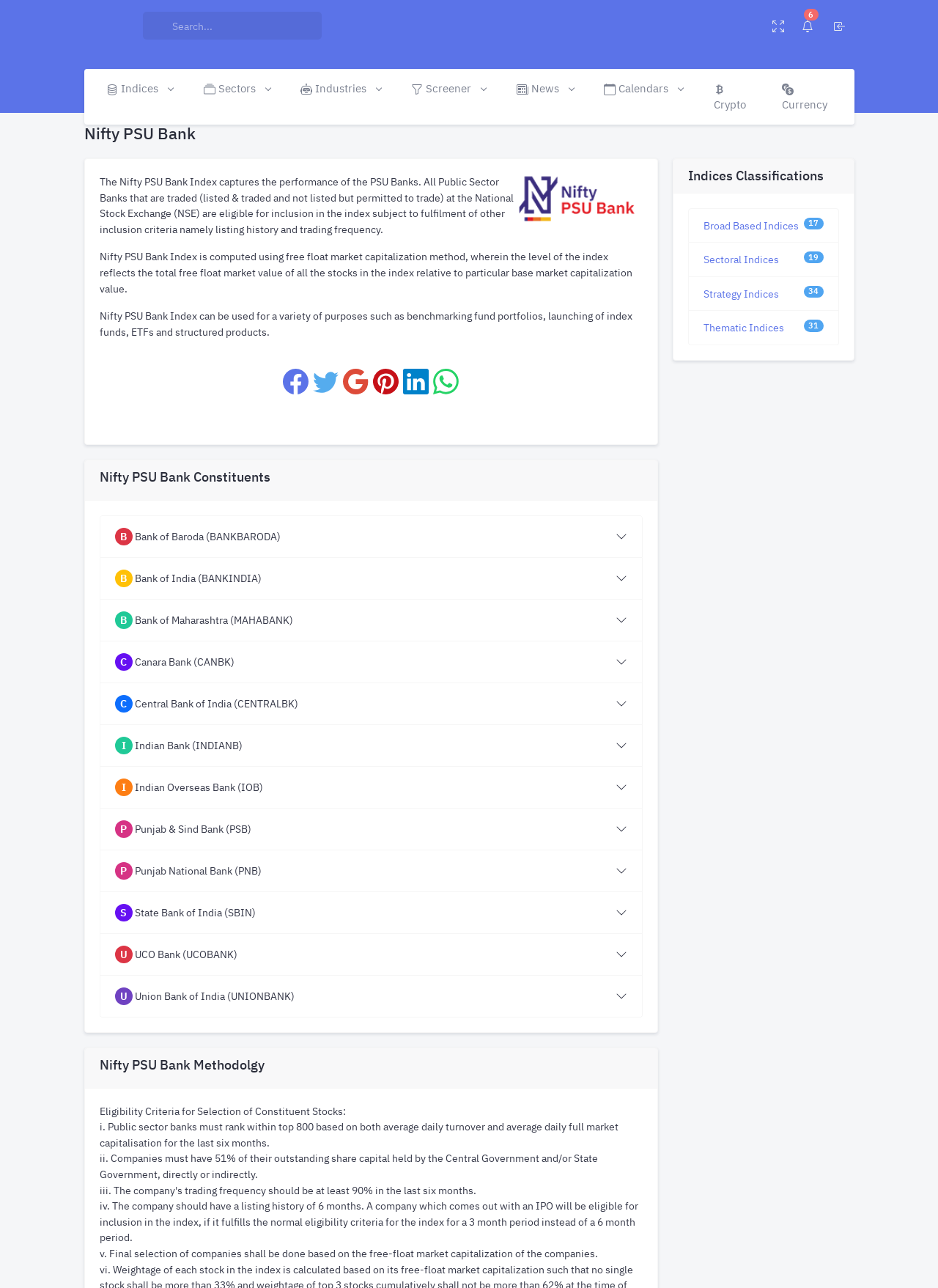Locate the bounding box coordinates of the area where you should click to accomplish the instruction: "View Nifty PSU Bank Constituents".

[0.106, 0.364, 0.685, 0.377]